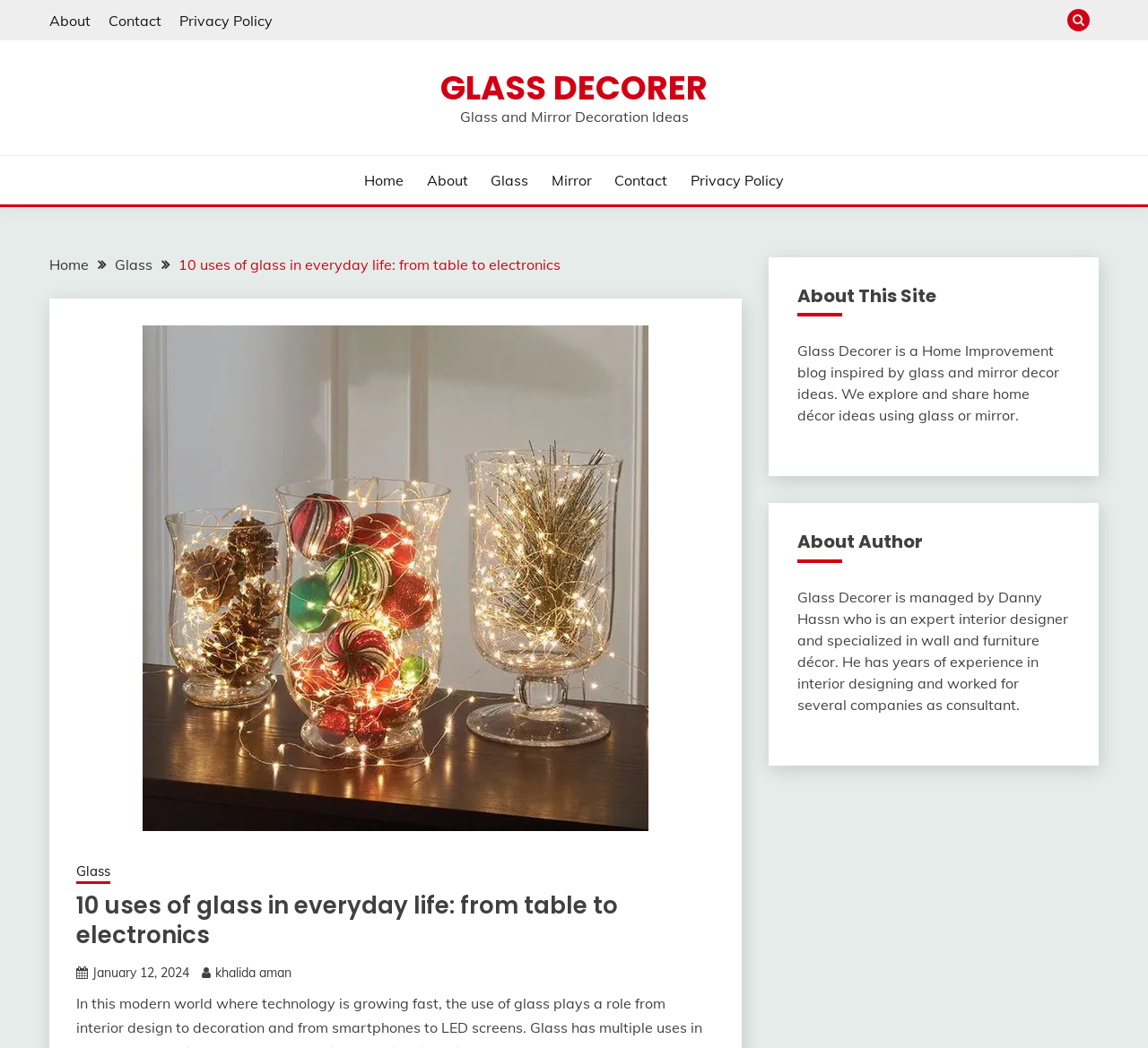Please specify the coordinates of the bounding box for the element that should be clicked to carry out this instruction: "Click the 'Glass' link". The coordinates must be four float numbers between 0 and 1, formatted as [left, top, right, bottom].

[0.428, 0.162, 0.46, 0.182]